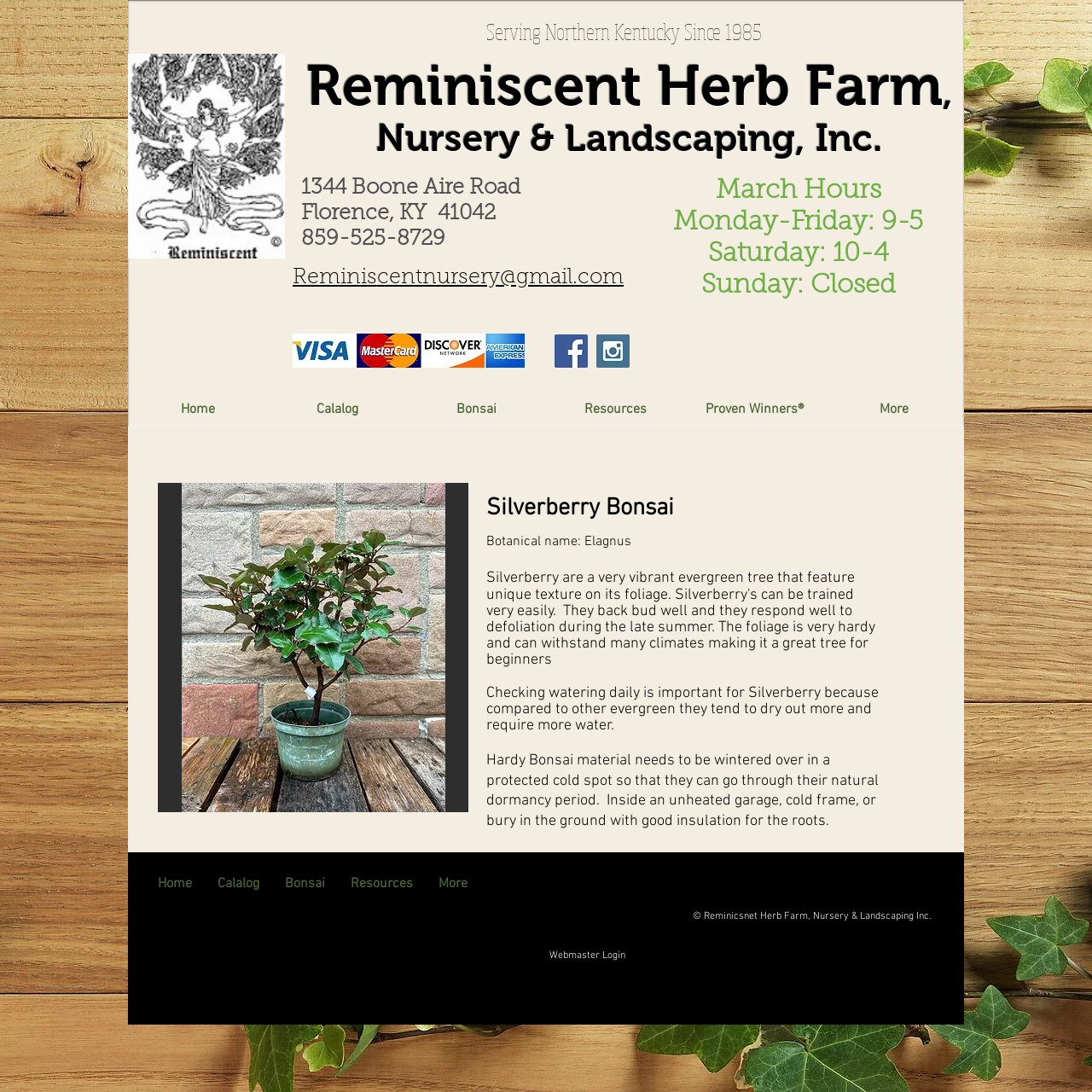Please identify the bounding box coordinates of the clickable element to fulfill the following instruction: "Click the Facebook Social Icon". The coordinates should be four float numbers between 0 and 1, i.e., [left, top, right, bottom].

[0.508, 0.306, 0.538, 0.337]